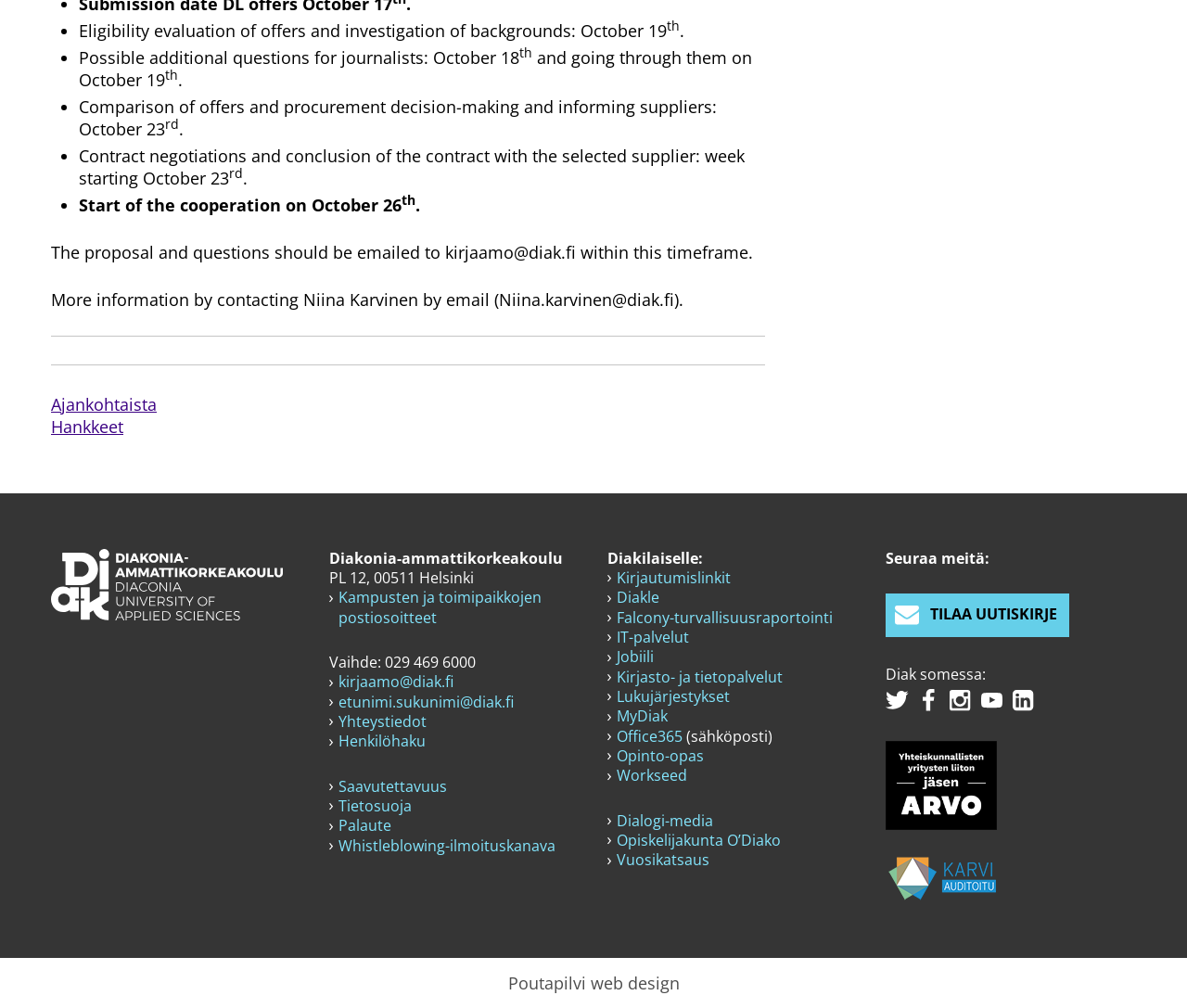Find and provide the bounding box coordinates for the UI element described here: "Whistleblowing-ilmoituskanava". The coordinates should be given as four float numbers between 0 and 1: [left, top, right, bottom].

[0.277, 0.829, 0.468, 0.849]